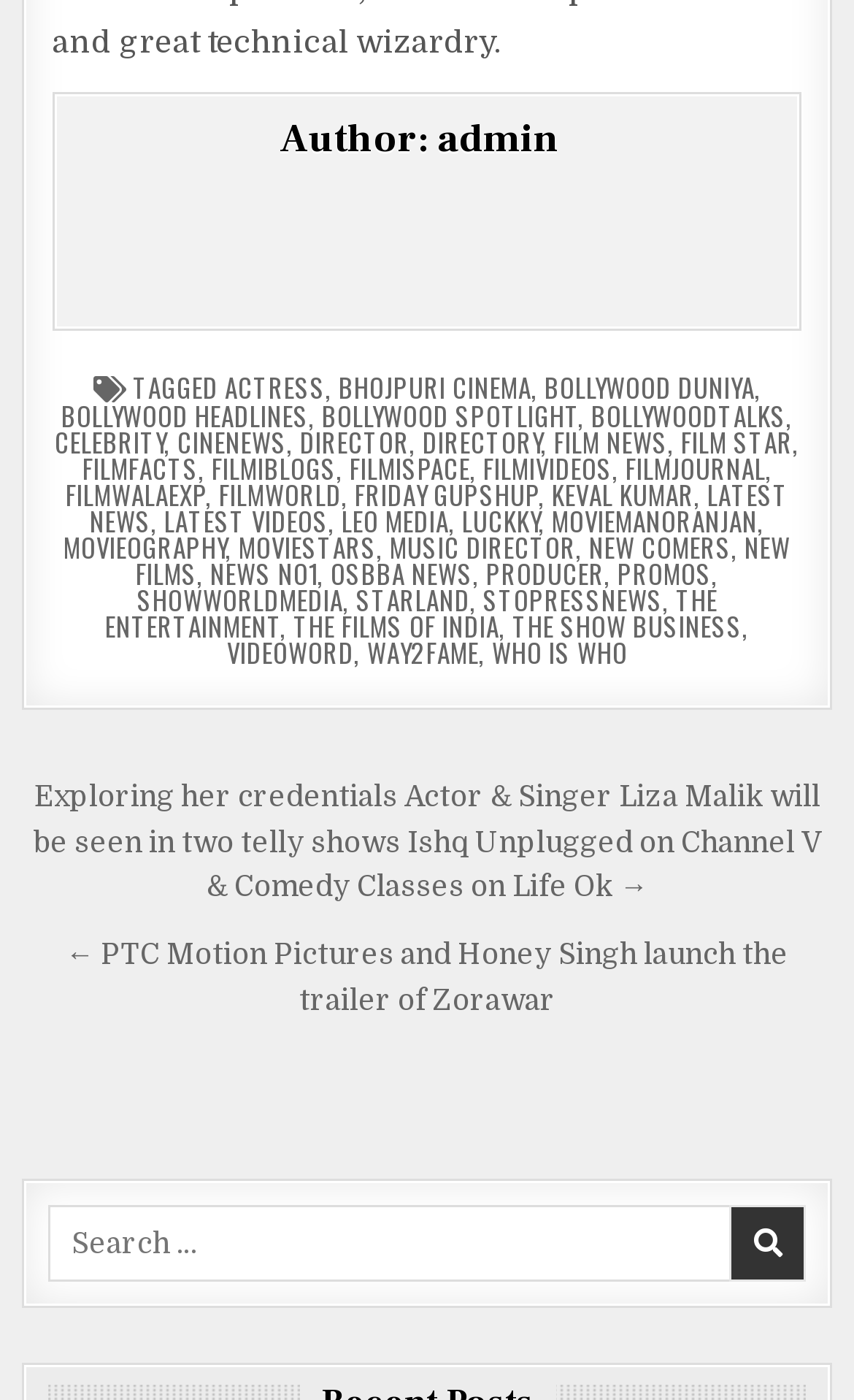Refer to the image and provide a thorough answer to this question:
What is the author of the webpage?

I looked at the top section of the webpage and found the text 'Author: admin', which indicates that the author of the webpage is 'admin'.